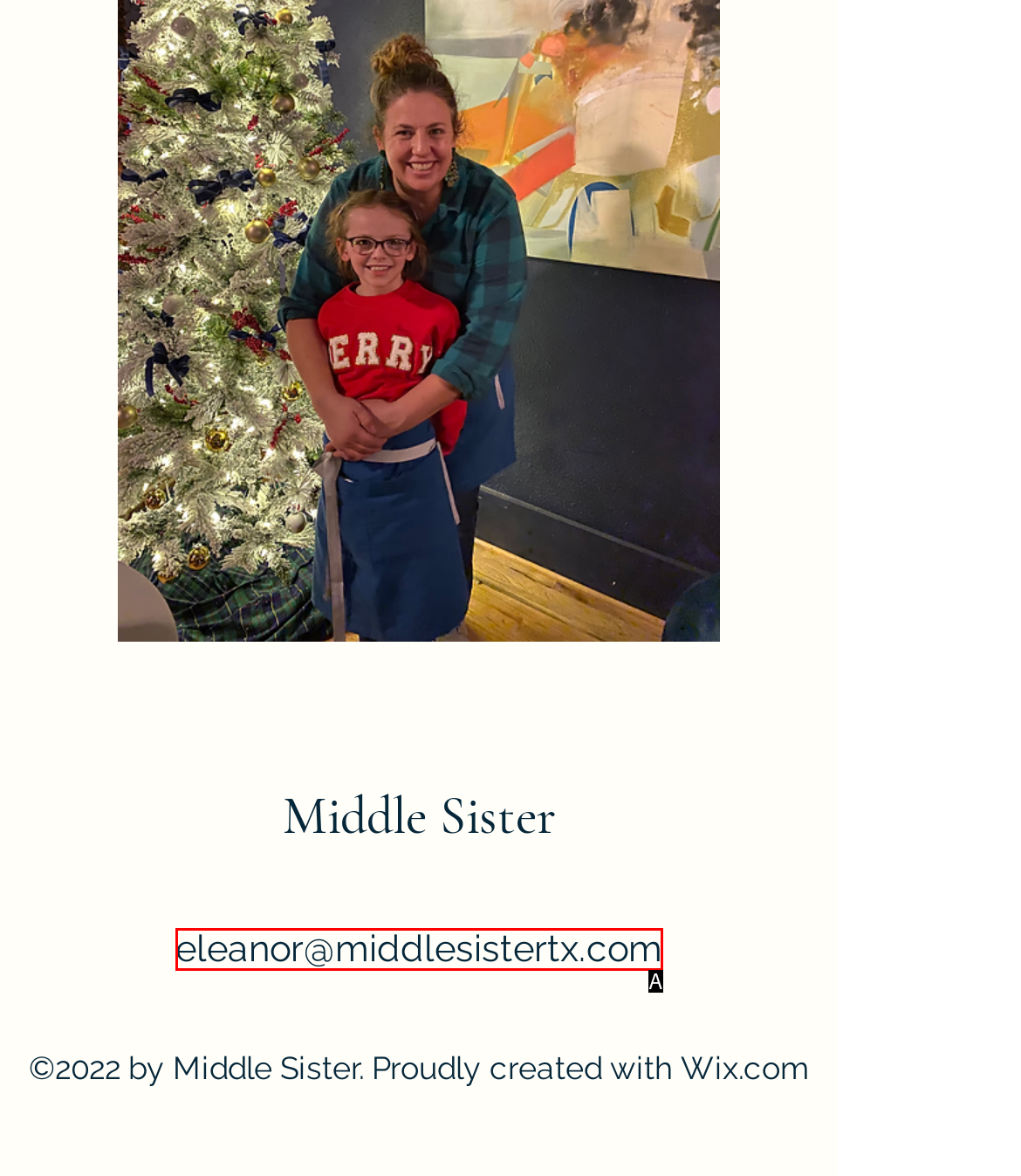Determine which option matches the description: eleanor@middlesistertx.com. Answer using the letter of the option.

A